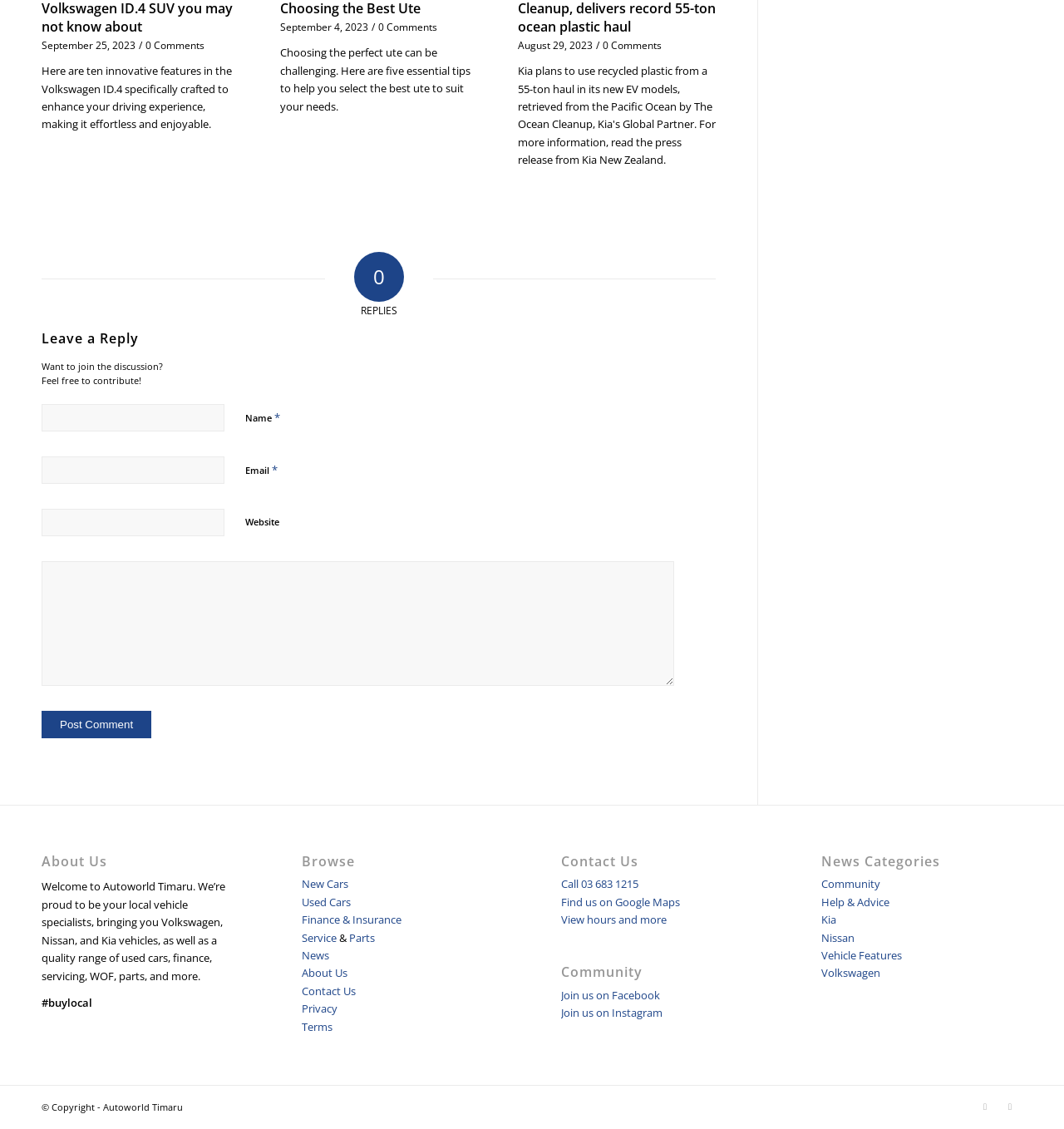Locate the bounding box coordinates of the area that needs to be clicked to fulfill the following instruction: "Contact us". The coordinates should be in the format of four float numbers between 0 and 1, namely [left, top, right, bottom].

[0.528, 0.732, 0.6, 0.745]